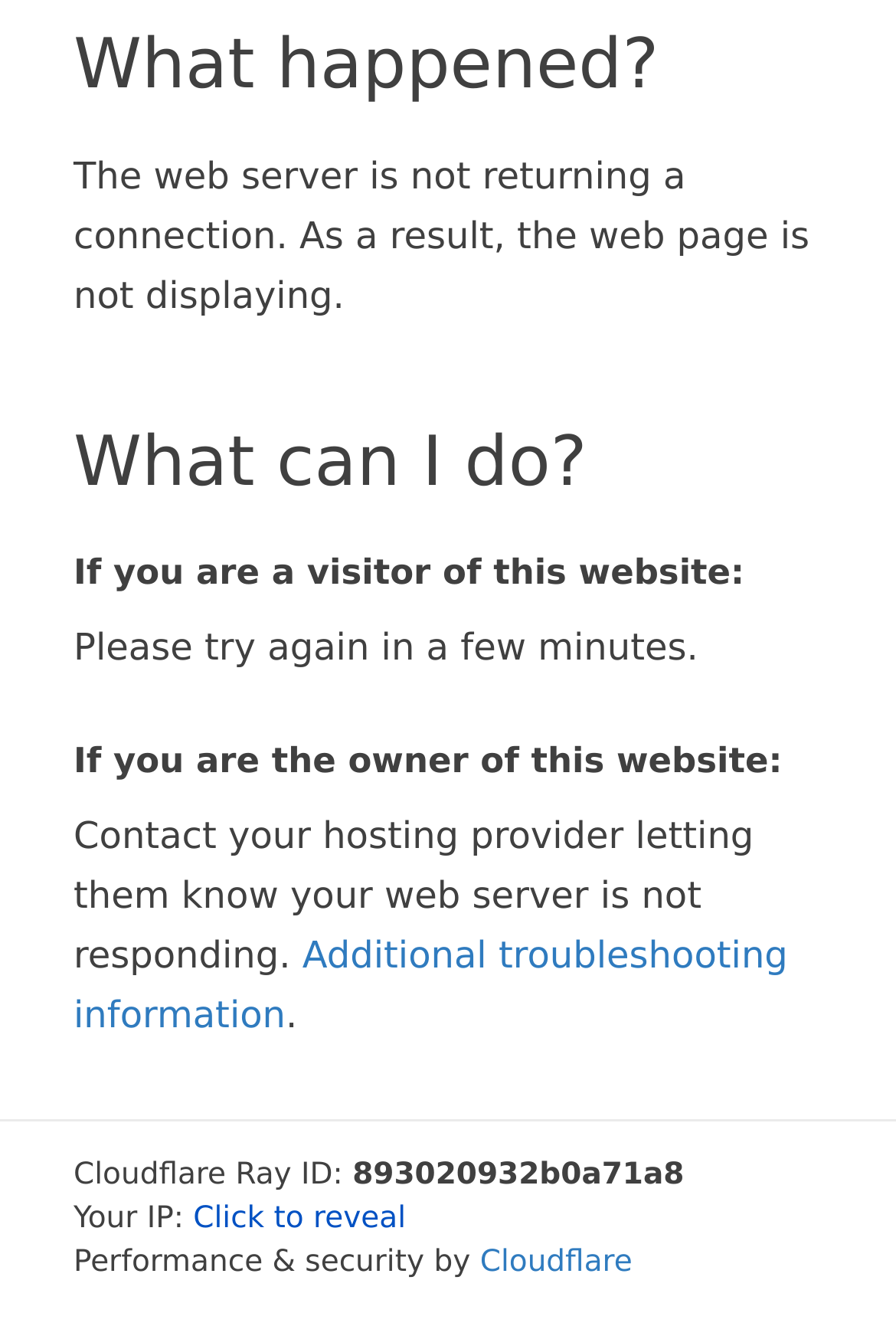What is providing performance and security to this website?
Please respond to the question with a detailed and thorough explanation.

According to the webpage, performance and security are provided by Cloudflare, as stated in the StaticText element with the text 'Performance & security by' and the link element with the text 'Cloudflare'